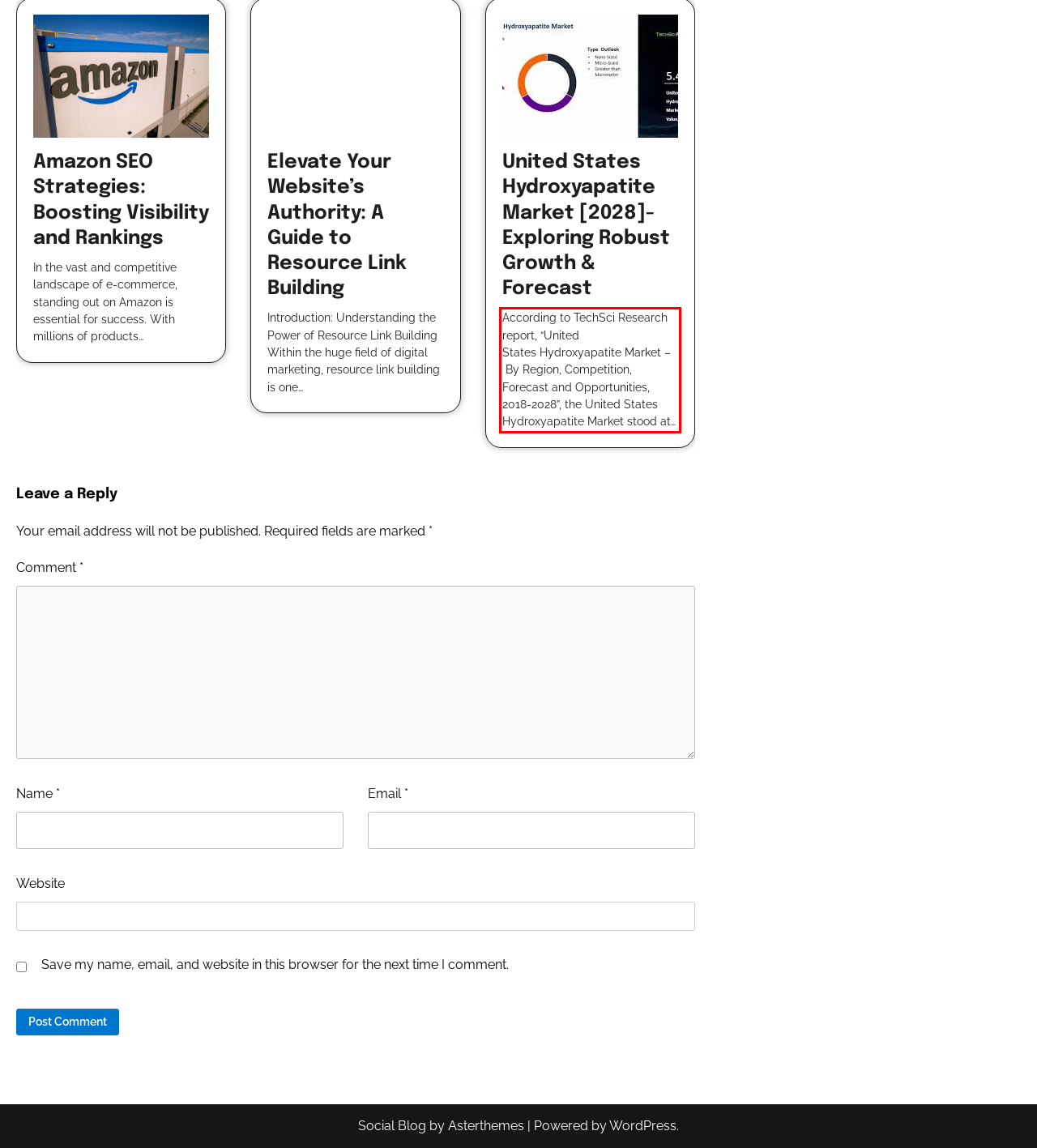Please examine the screenshot of the webpage and read the text present within the red rectangle bounding box.

According to TechSci Research report, “United States Hydroxyapatite Market – By Region, Competition, Forecast and Opportunities, 2018-2028”, the United States Hydroxyapatite Market stood at…